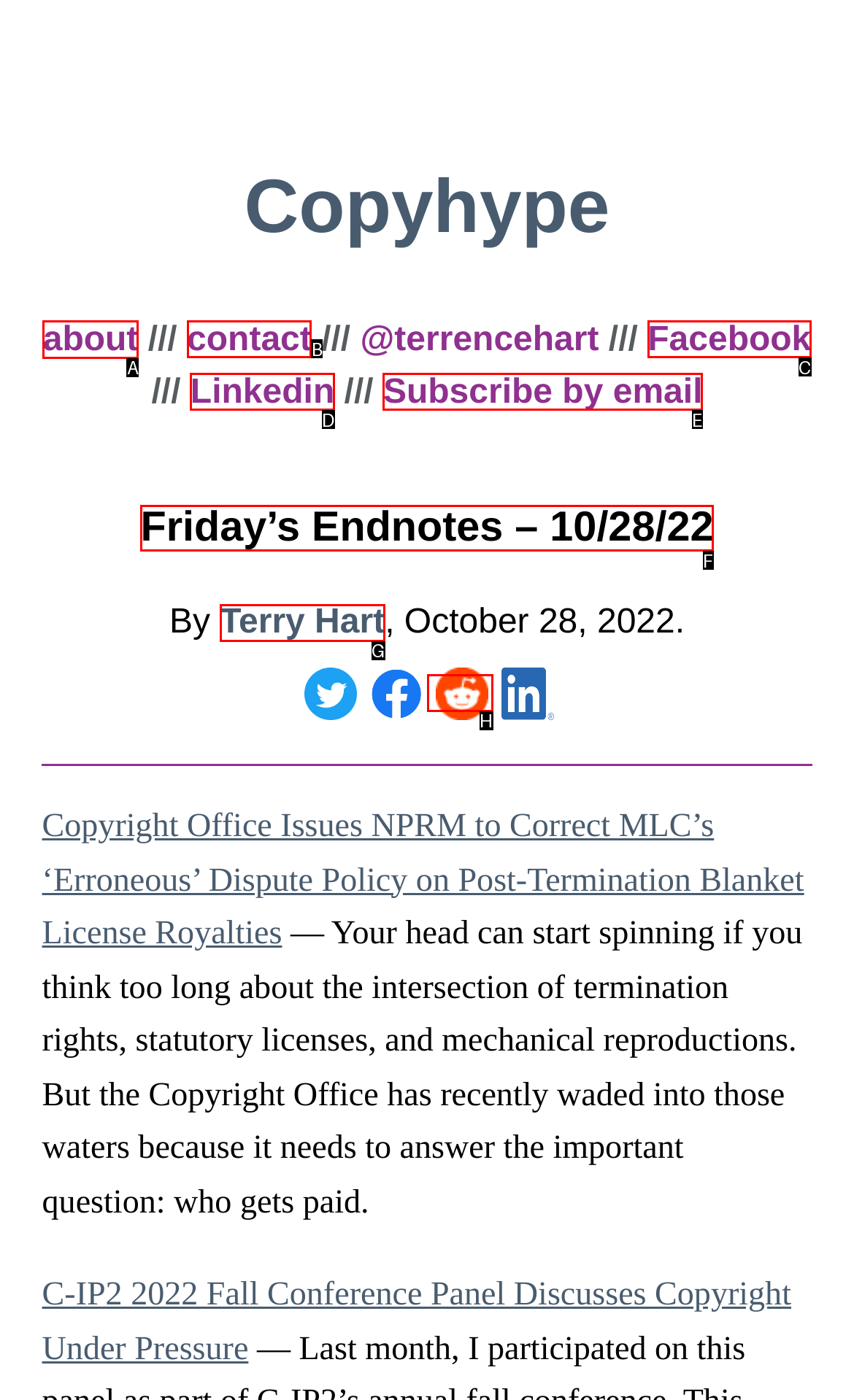Choose the UI element to click on to achieve this task: go to about page. Reply with the letter representing the selected element.

A